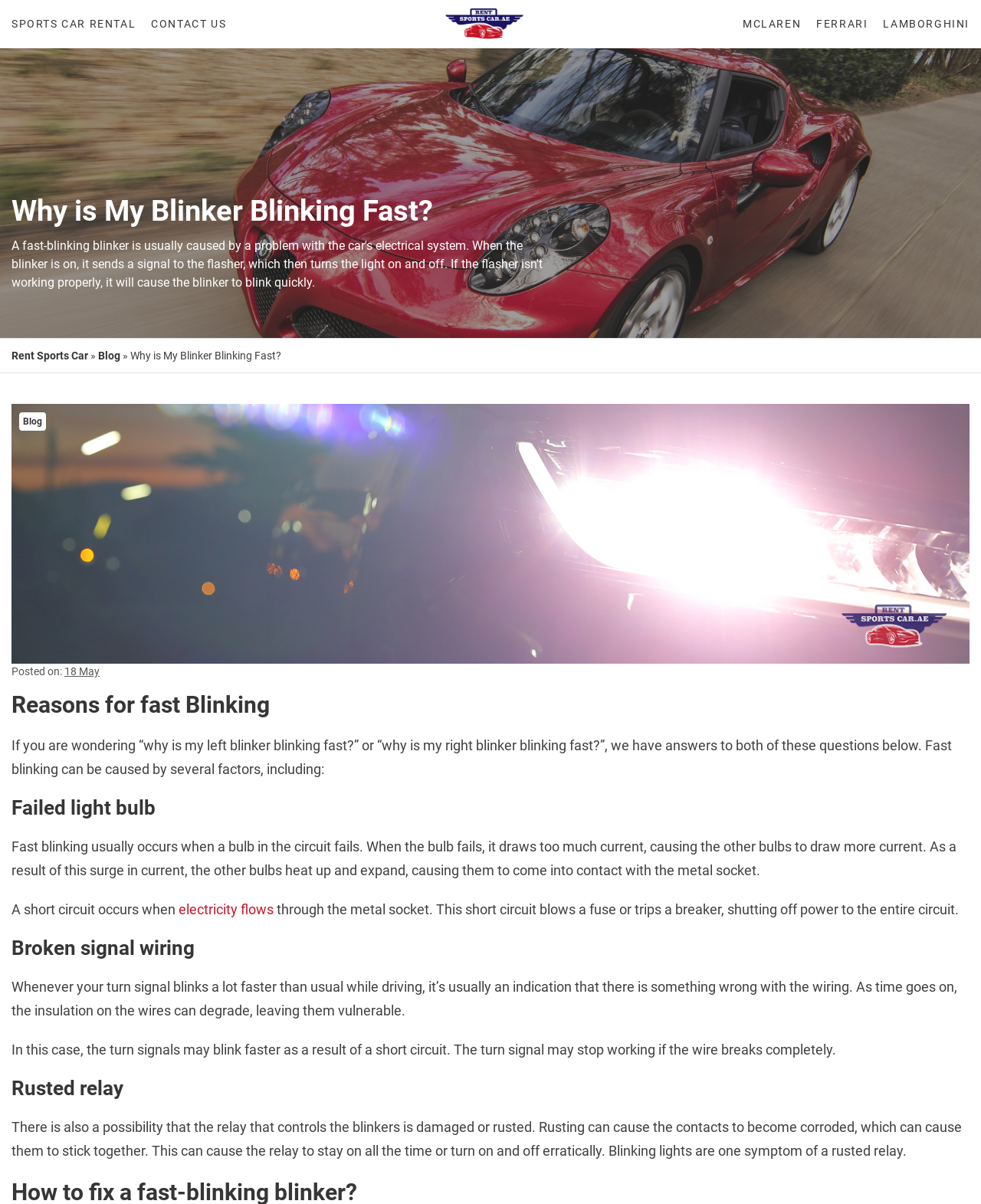What is the main topic of this webpage?
Please answer using one word or phrase, based on the screenshot.

Blinker blinking fast